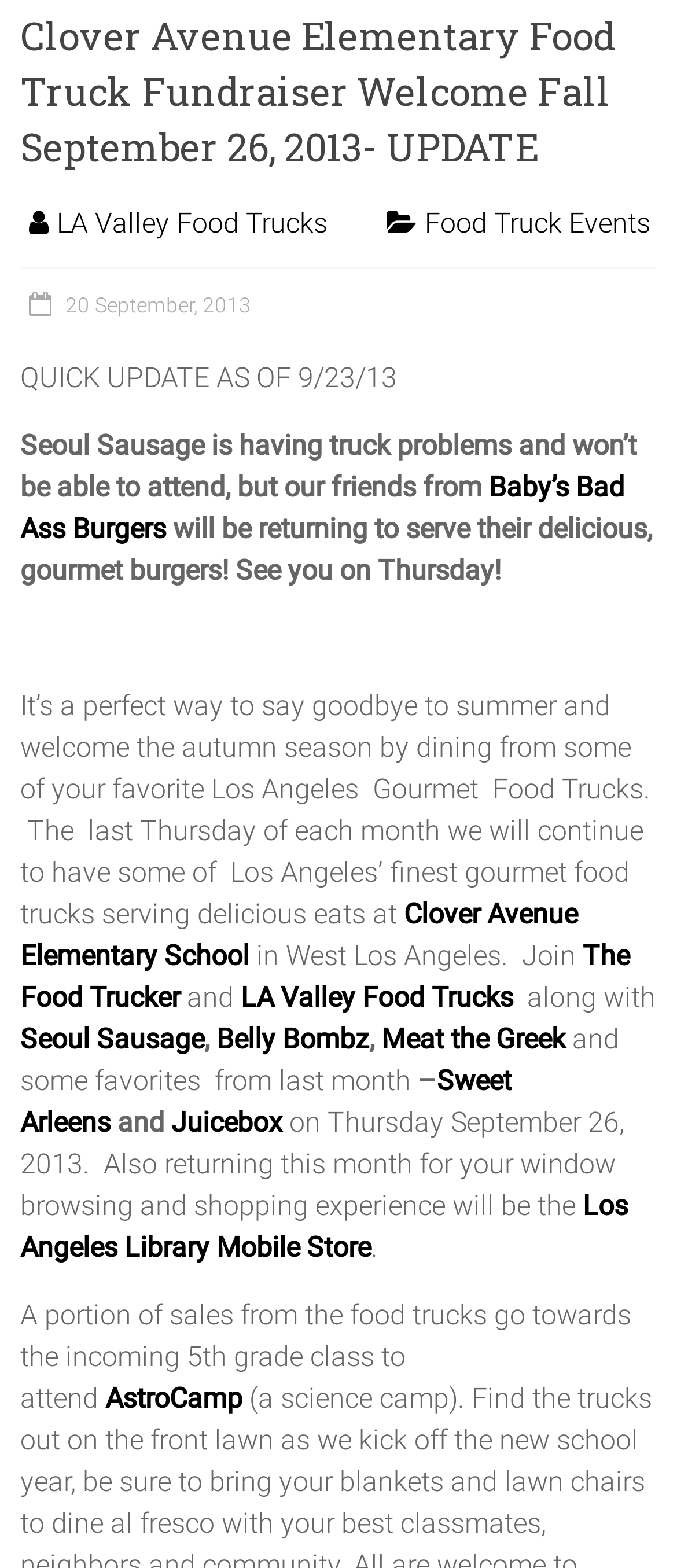Locate the bounding box of the UI element described by: "The Food Trucker" in the given webpage screenshot.

[0.03, 0.599, 0.93, 0.646]